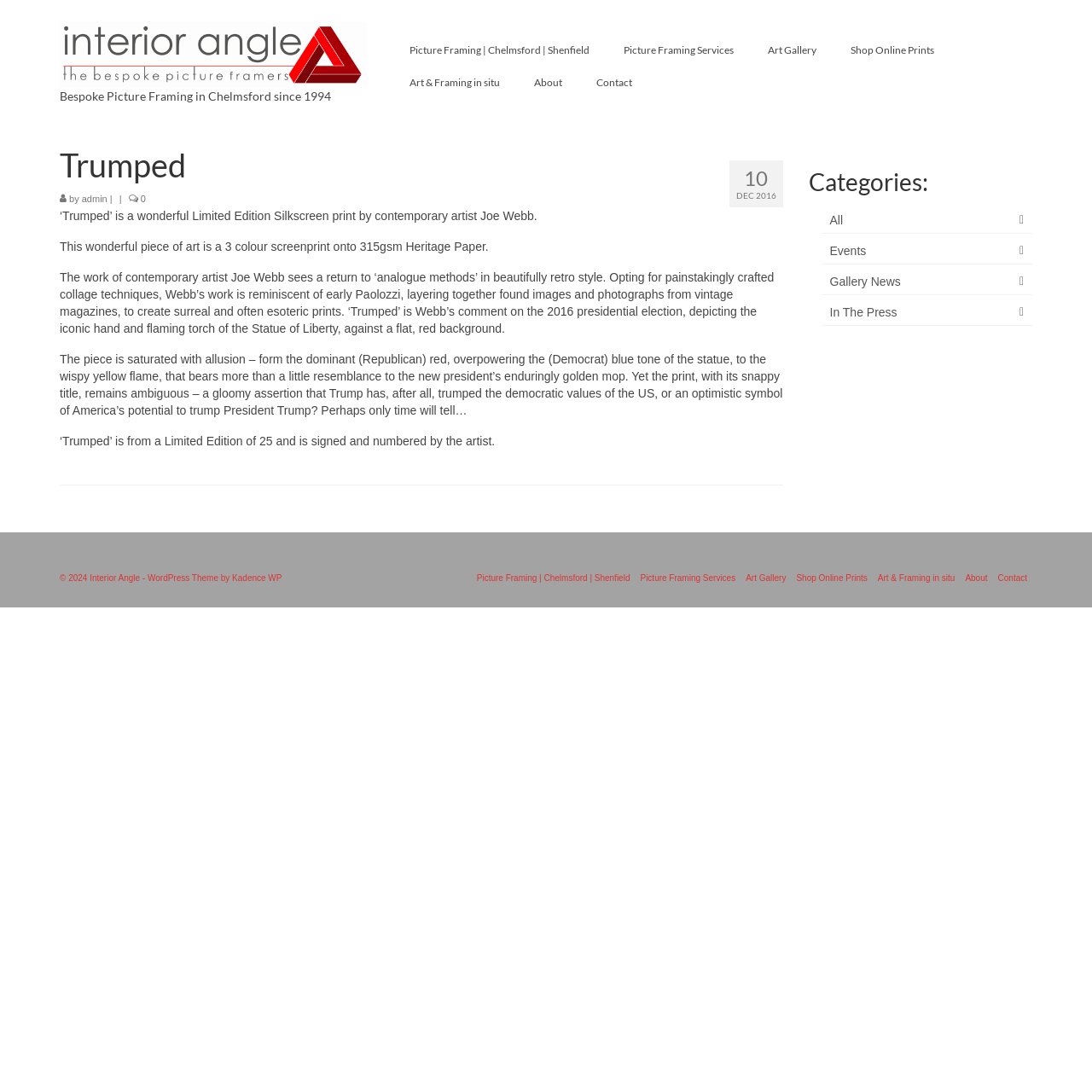What is the name of the art piece?
Please give a detailed and elaborate explanation in response to the question.

The name of the art piece is 'Trumped' which is mentioned in the heading of the webpage and also in the description of the art piece.